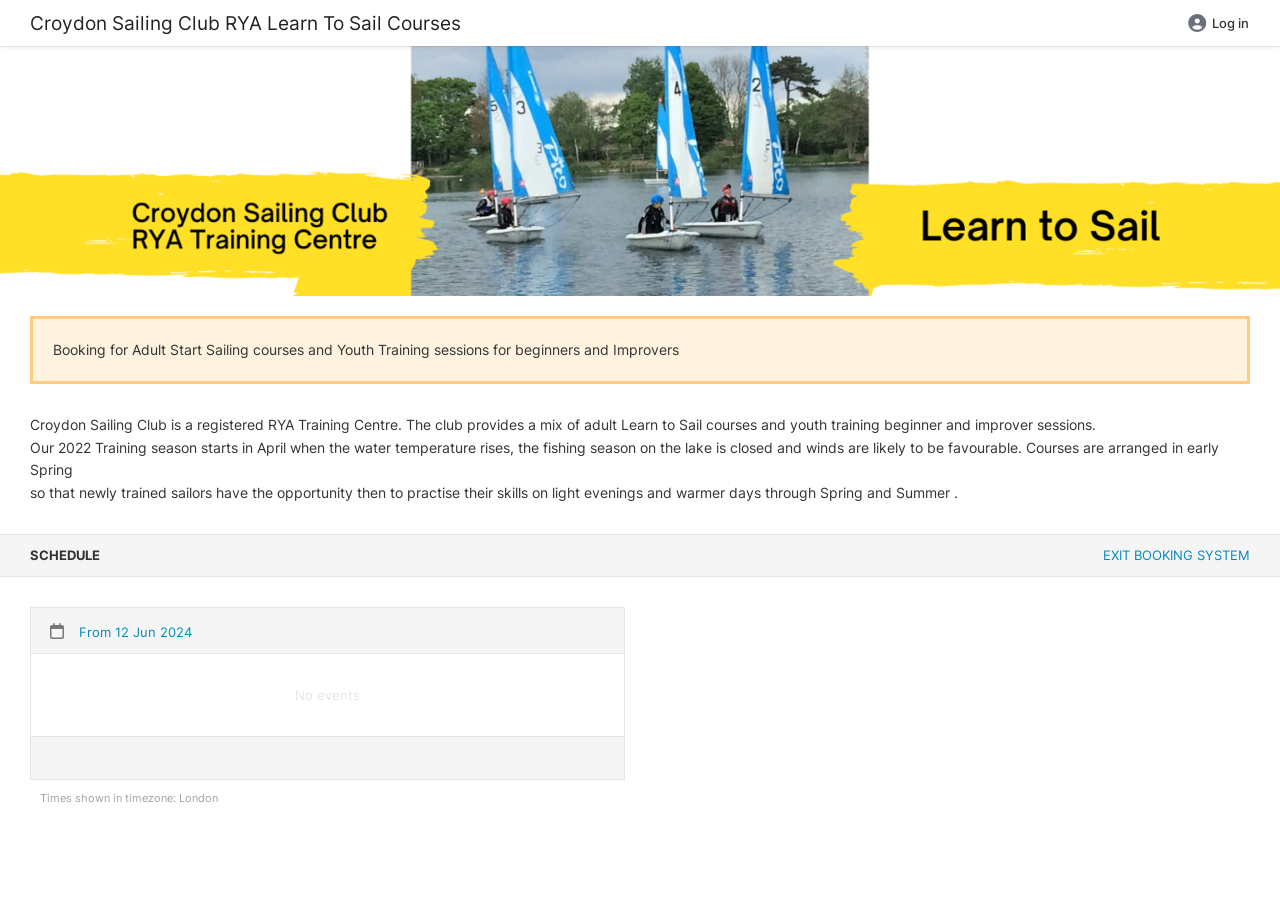Respond to the question below with a single word or phrase: What is the content of the table on the webpage?

Events schedule